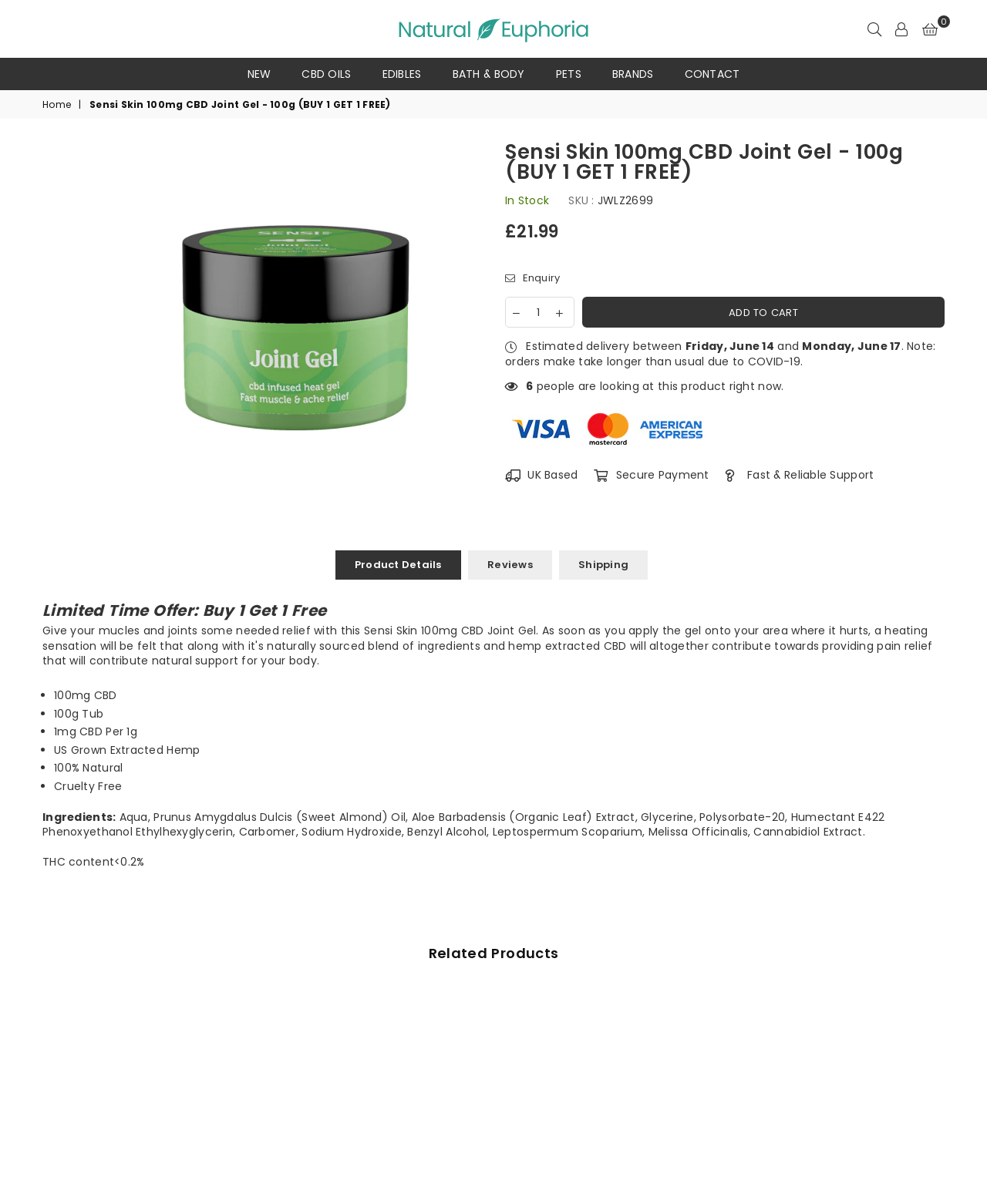Answer the question briefly using a single word or phrase: 
What is the name of the product?

Sensi Skin 100mg CBD Joint Gel